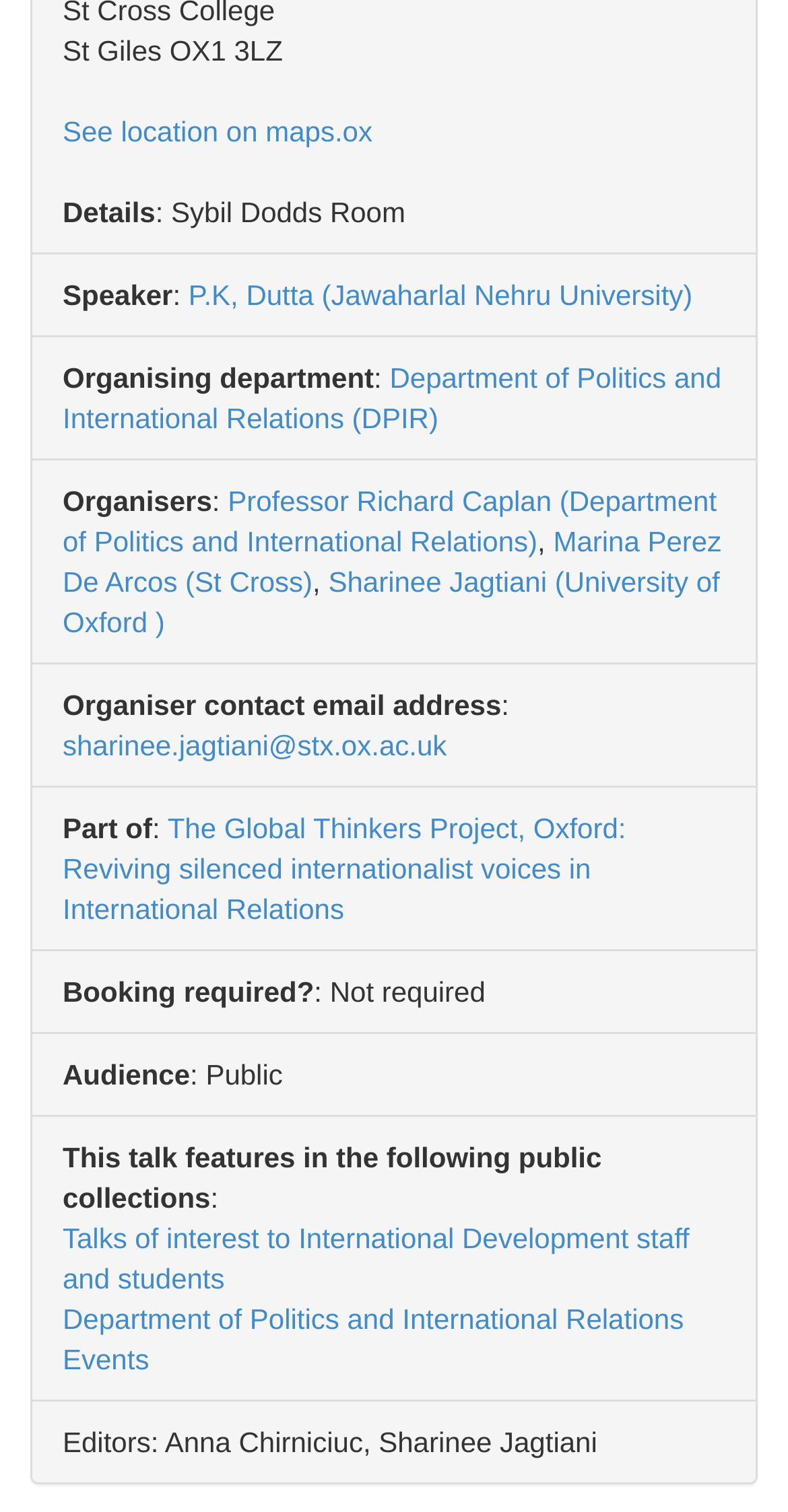Locate the UI element described by P.K, Dutta (Jawaharlal Nehru University) in the provided webpage screenshot. Return the bounding box coordinates in the format (top-left x, top-left y, bottom-right x, bottom-right y), ensuring all values are between 0 and 1.

[0.239, 0.184, 0.879, 0.206]